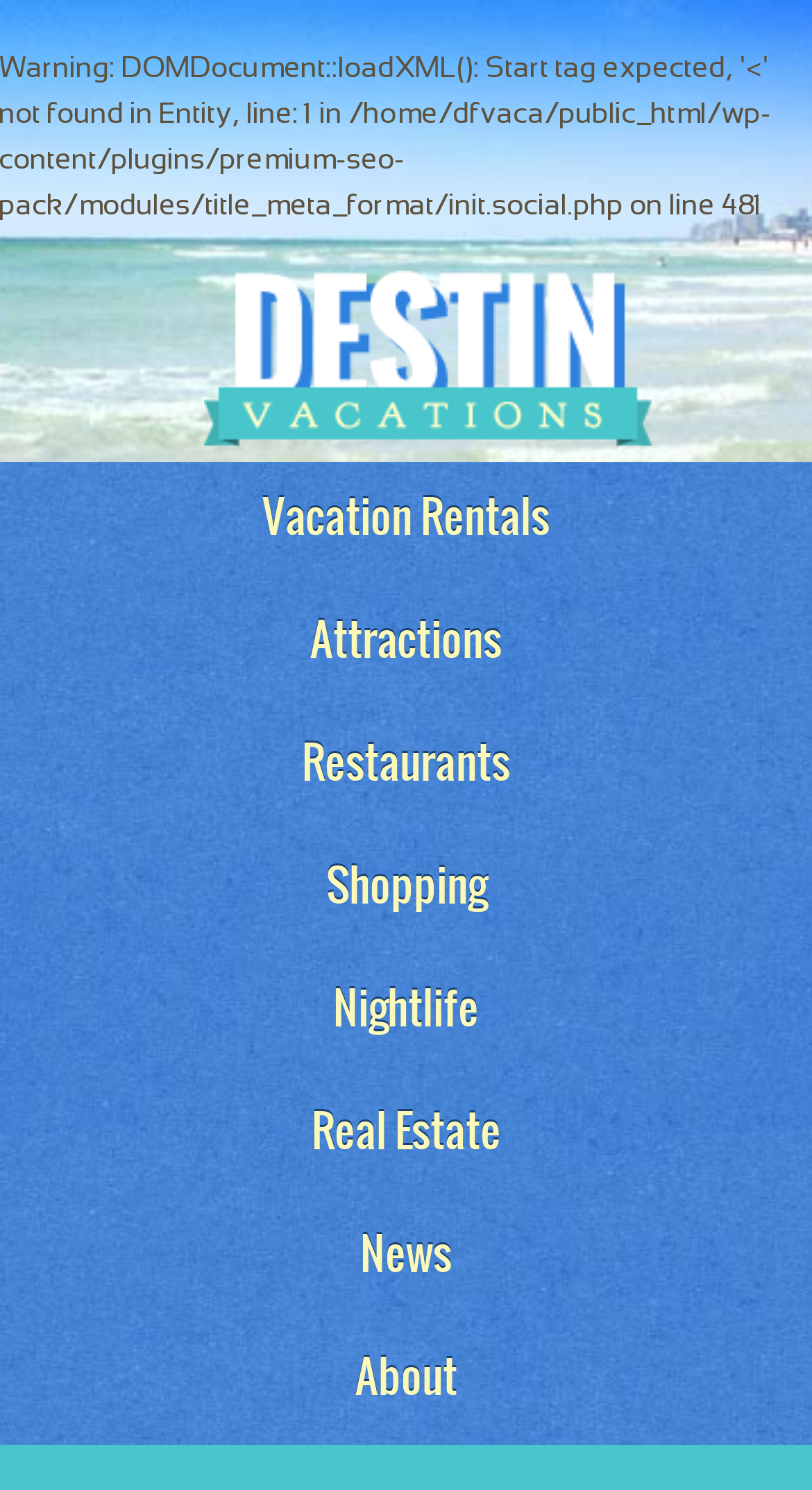Respond to the question with just a single word or phrase: 
Is there a warning message on the webpage?

Yes